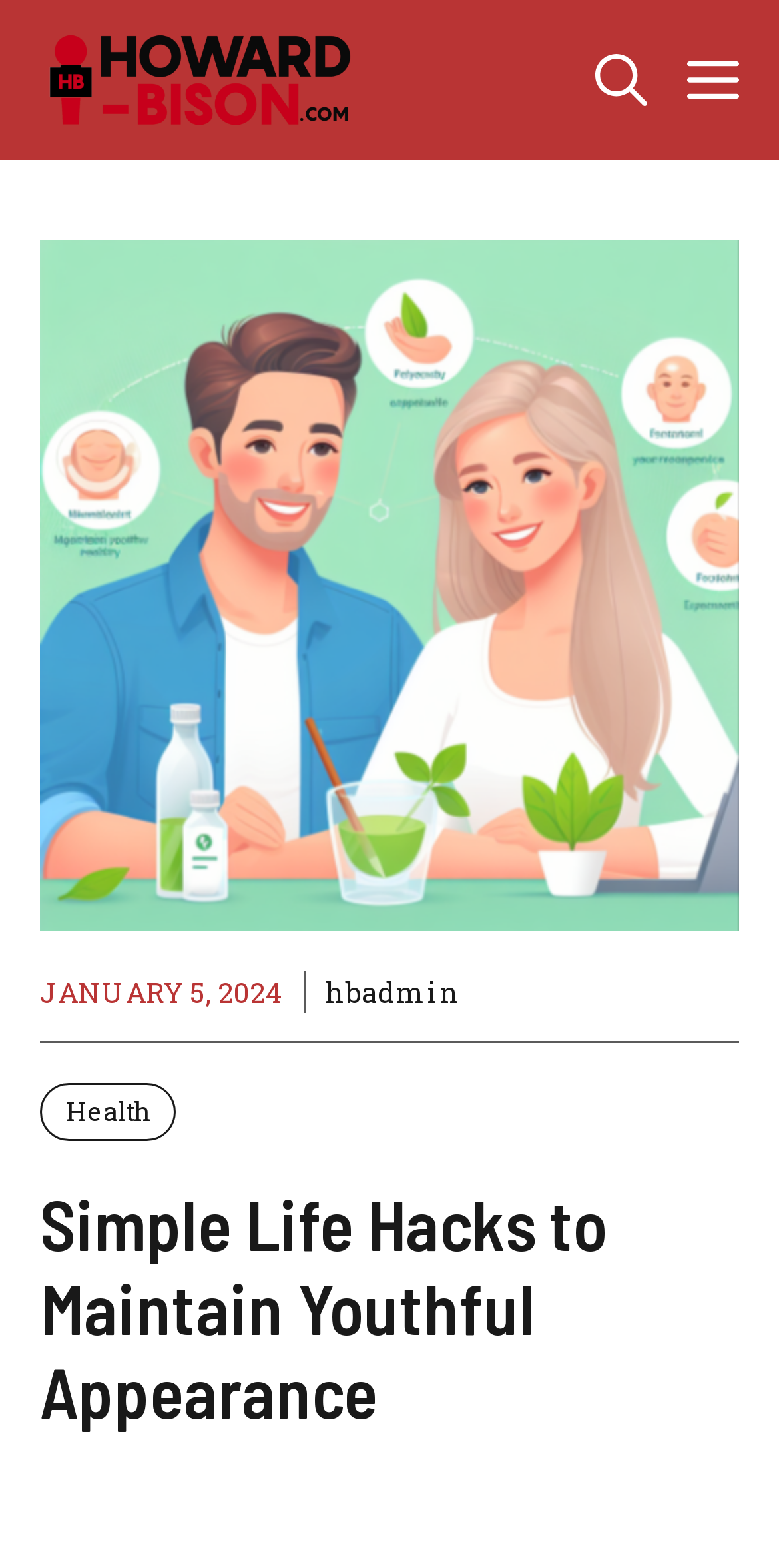Refer to the image and provide a thorough answer to this question:
What is the name of the university?

I found the answer by looking at the navigation section at the top of the webpage, where I saw a link with the text 'Howard University Bison'. The 'Bison' part is likely the mascot or athletic team name, so I inferred that 'Howard University' is the name of the university.